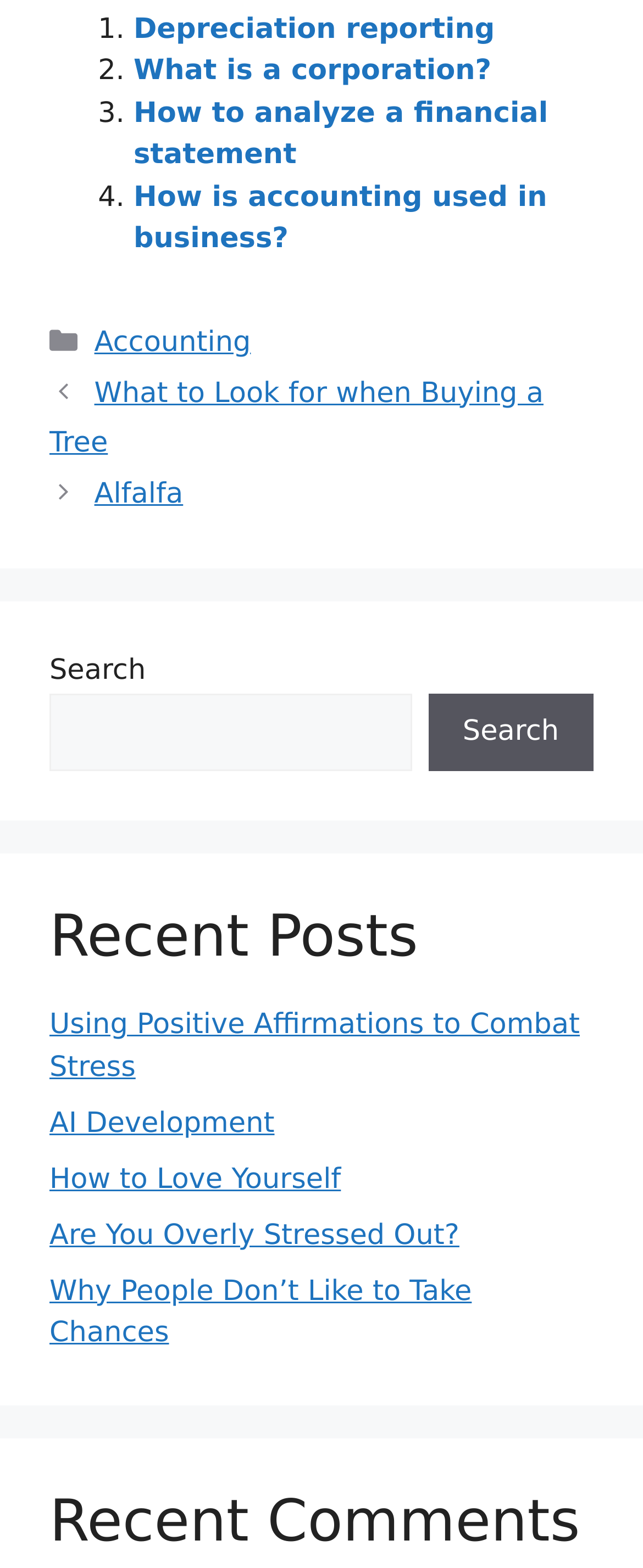What is the purpose of the input field at the top right?
From the image, respond using a single word or phrase.

Search